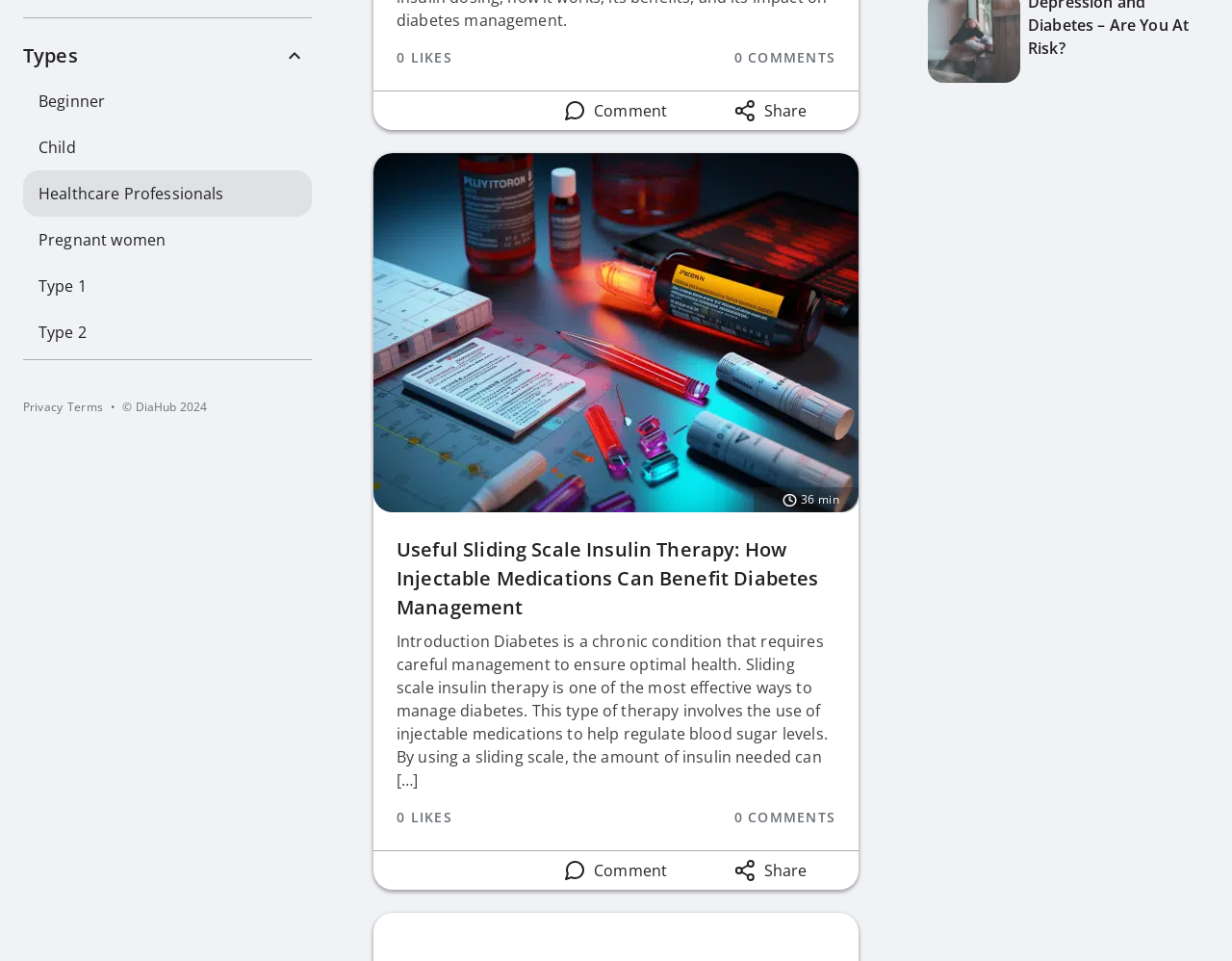Using the provided element description, identify the bounding box coordinates as (top-left x, top-left y, bottom-right x, bottom-right y). Ensure all values are between 0 and 1. Description: Healthcare Professionals

[0.019, 0.177, 0.253, 0.225]